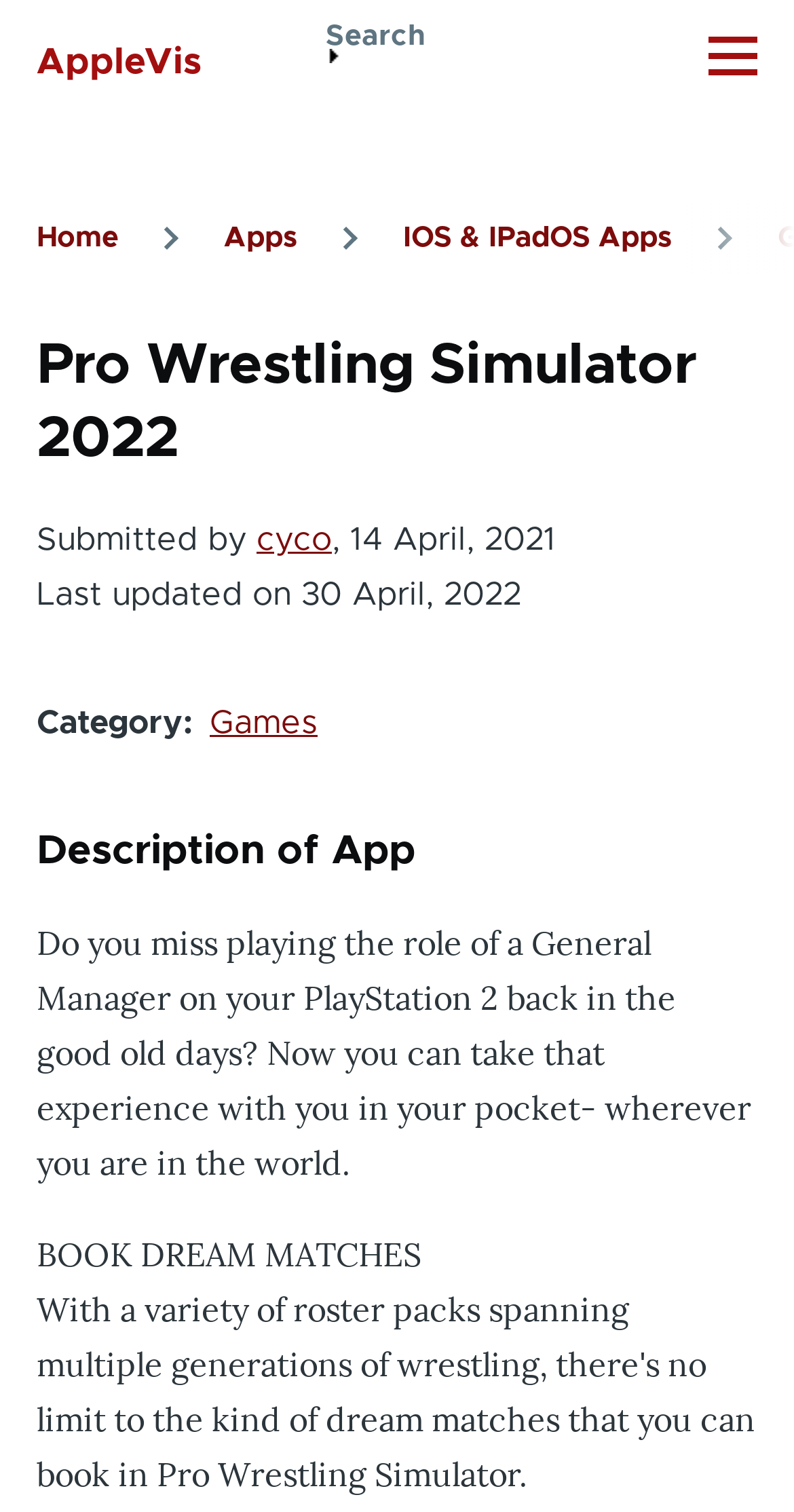Please provide a short answer using a single word or phrase for the question:
What is the category of the app?

Games